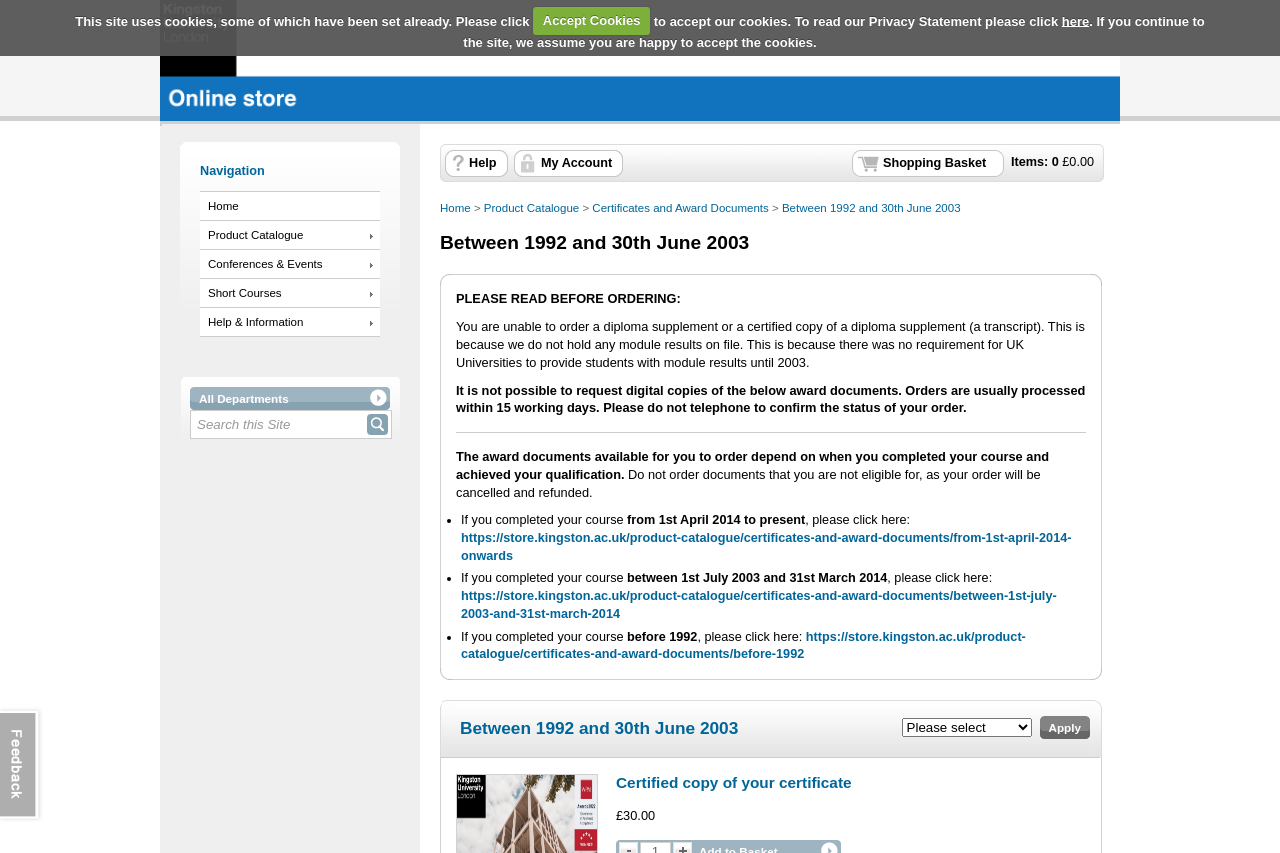Identify the title of the webpage and provide its text content.

Between 1992 and 30th June 2003